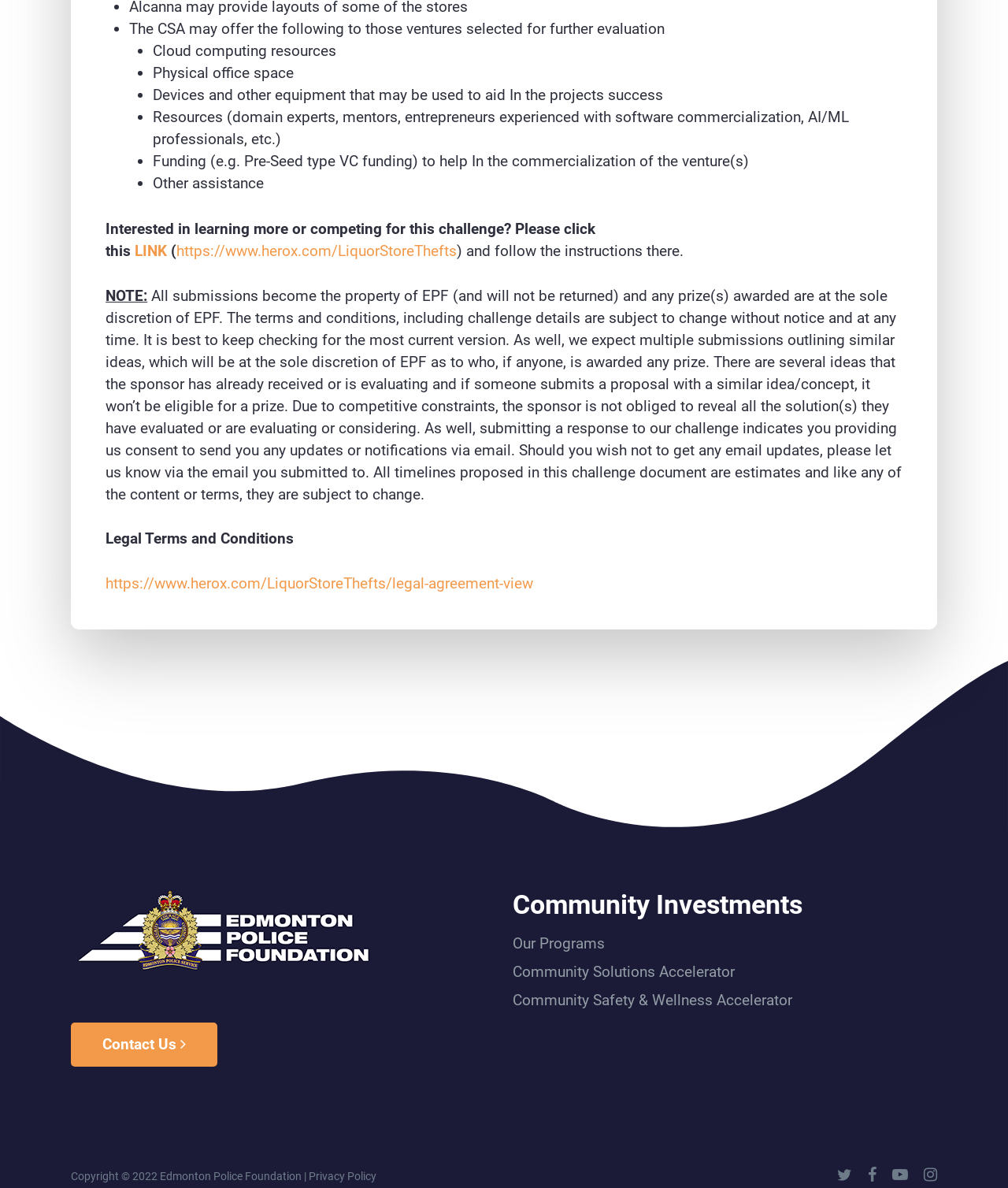Find the bounding box coordinates of the element you need to click on to perform this action: 'View the Legal Terms and Conditions'. The coordinates should be represented by four float values between 0 and 1, in the format [left, top, right, bottom].

[0.105, 0.483, 0.529, 0.498]